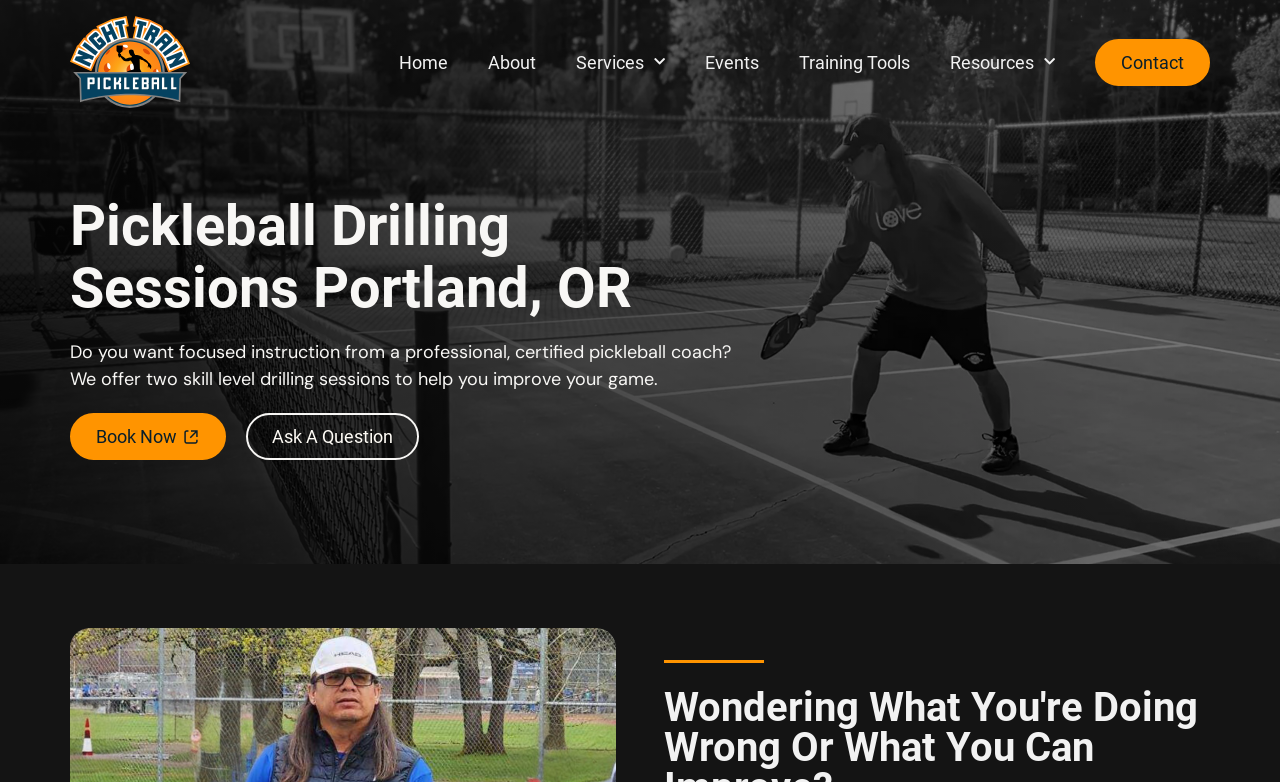Identify the bounding box coordinates for the region to click in order to carry out this instruction: "Click the Night Train Pickleball logo". Provide the coordinates using four float numbers between 0 and 1, formatted as [left, top, right, bottom].

[0.055, 0.02, 0.148, 0.138]